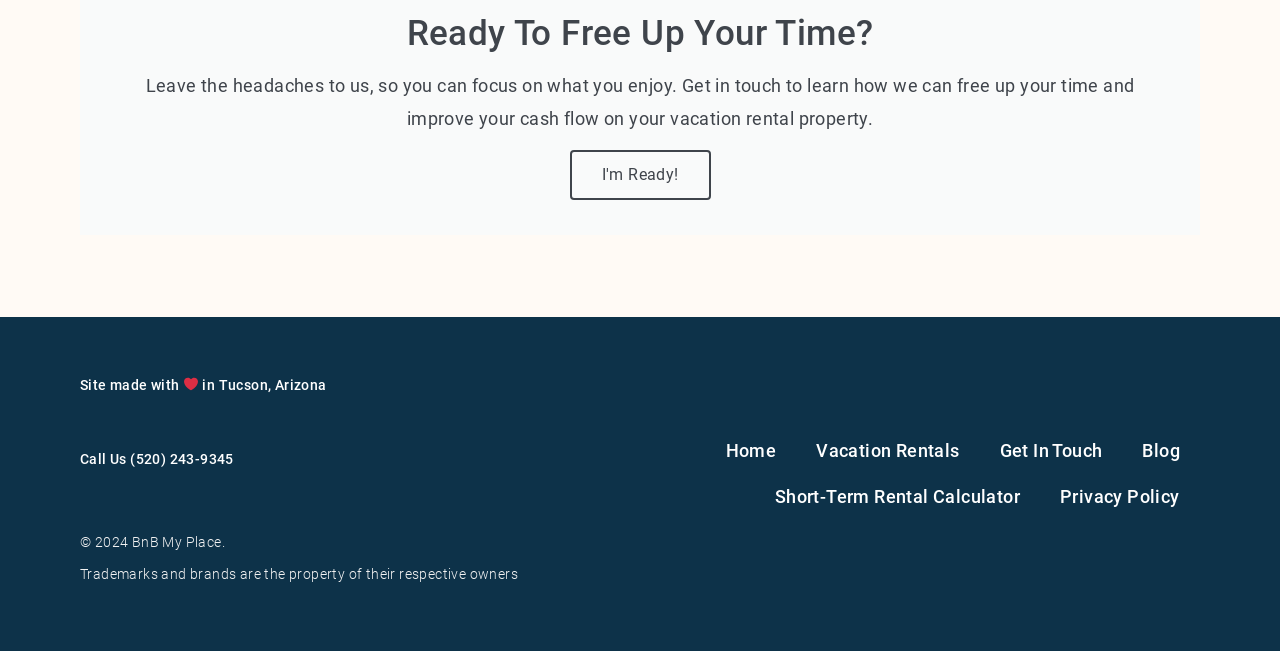What is the location where the website was made? Look at the image and give a one-word or short phrase answer.

Tucson, Arizona